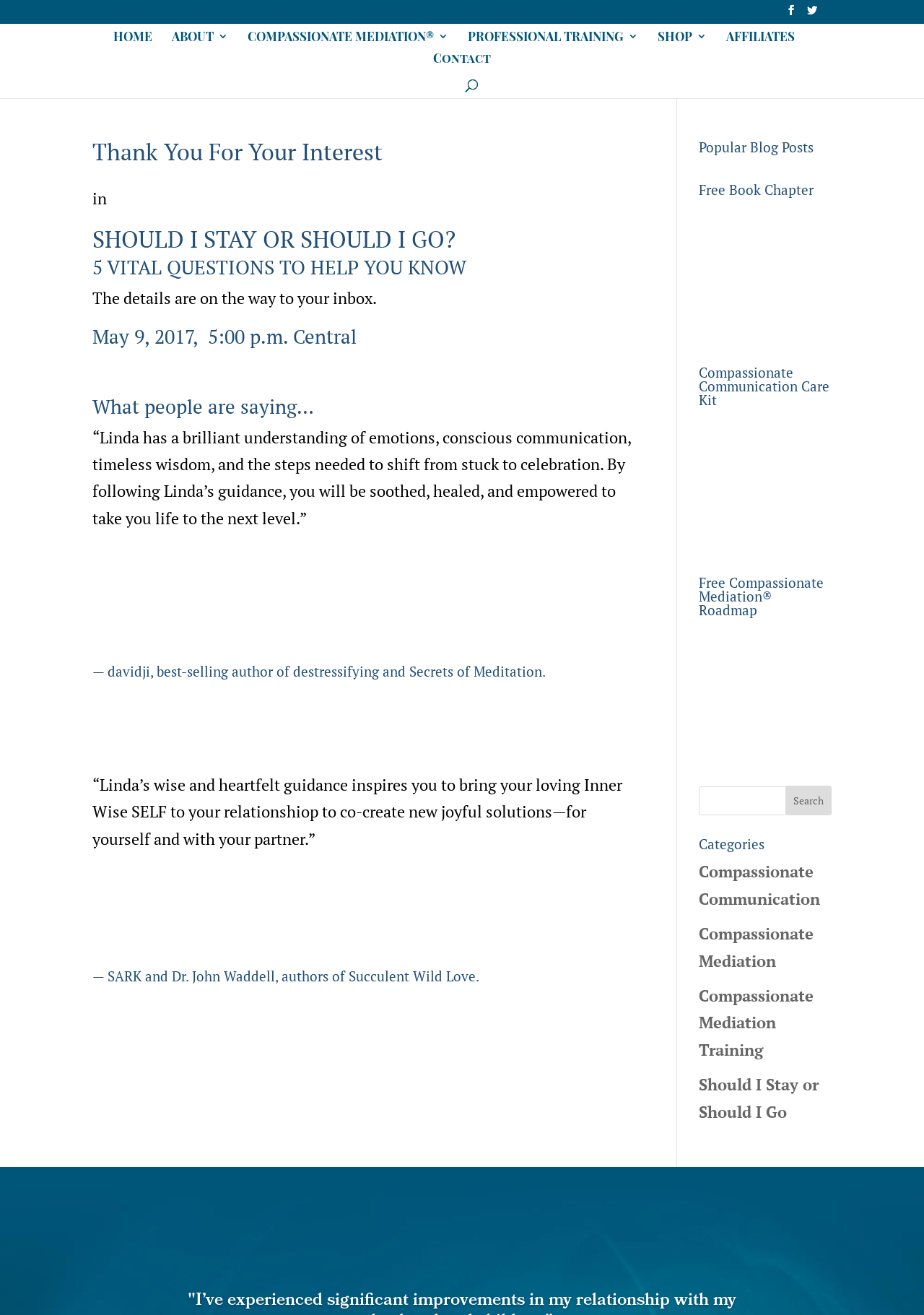What is the topic of the article?
Examine the image and provide an in-depth answer to the question.

The topic of the article is 'Should I Stay or Should I Go' which is mentioned in the heading of the webpage as 'SHOULD I STAY OR SHOULD I GO? 5 VITAL QUESTIONS TO HELP YOU KNOW'.